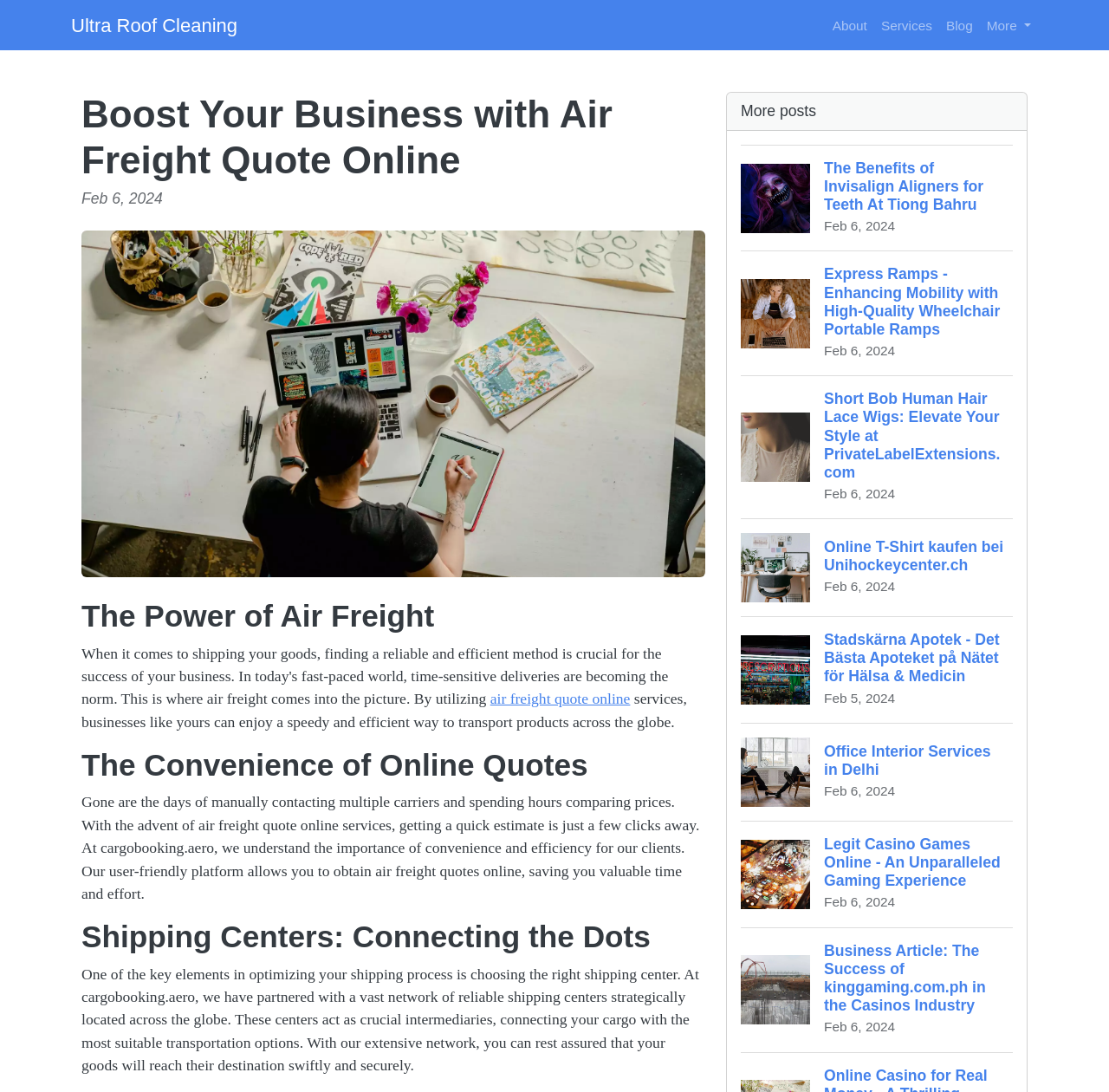Using the information shown in the image, answer the question with as much detail as possible: What is the purpose of shipping centers?

According to the webpage, shipping centers act as crucial intermediaries, connecting cargo with the most suitable transportation options. This is mentioned in the section 'Shipping Centers: Connecting the Dots'.